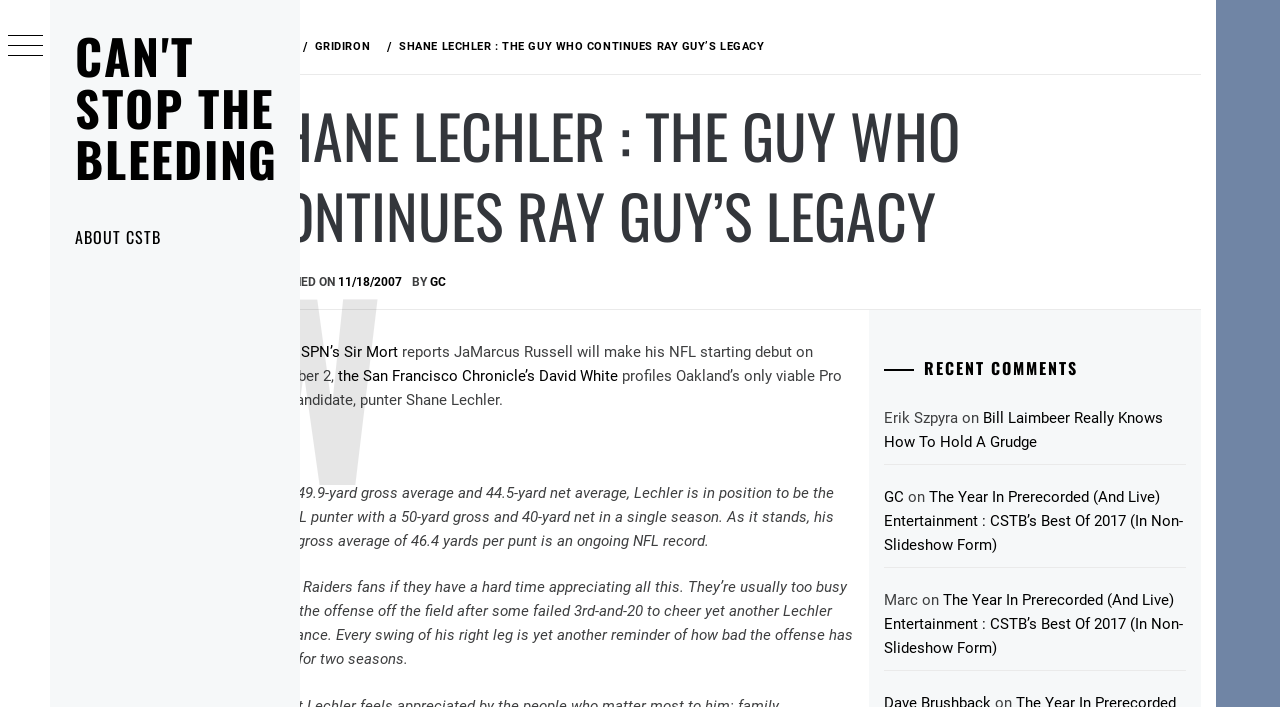Respond to the question below with a single word or phrase: What is the gross average of Shane Lechler's punts?

49.9 yards